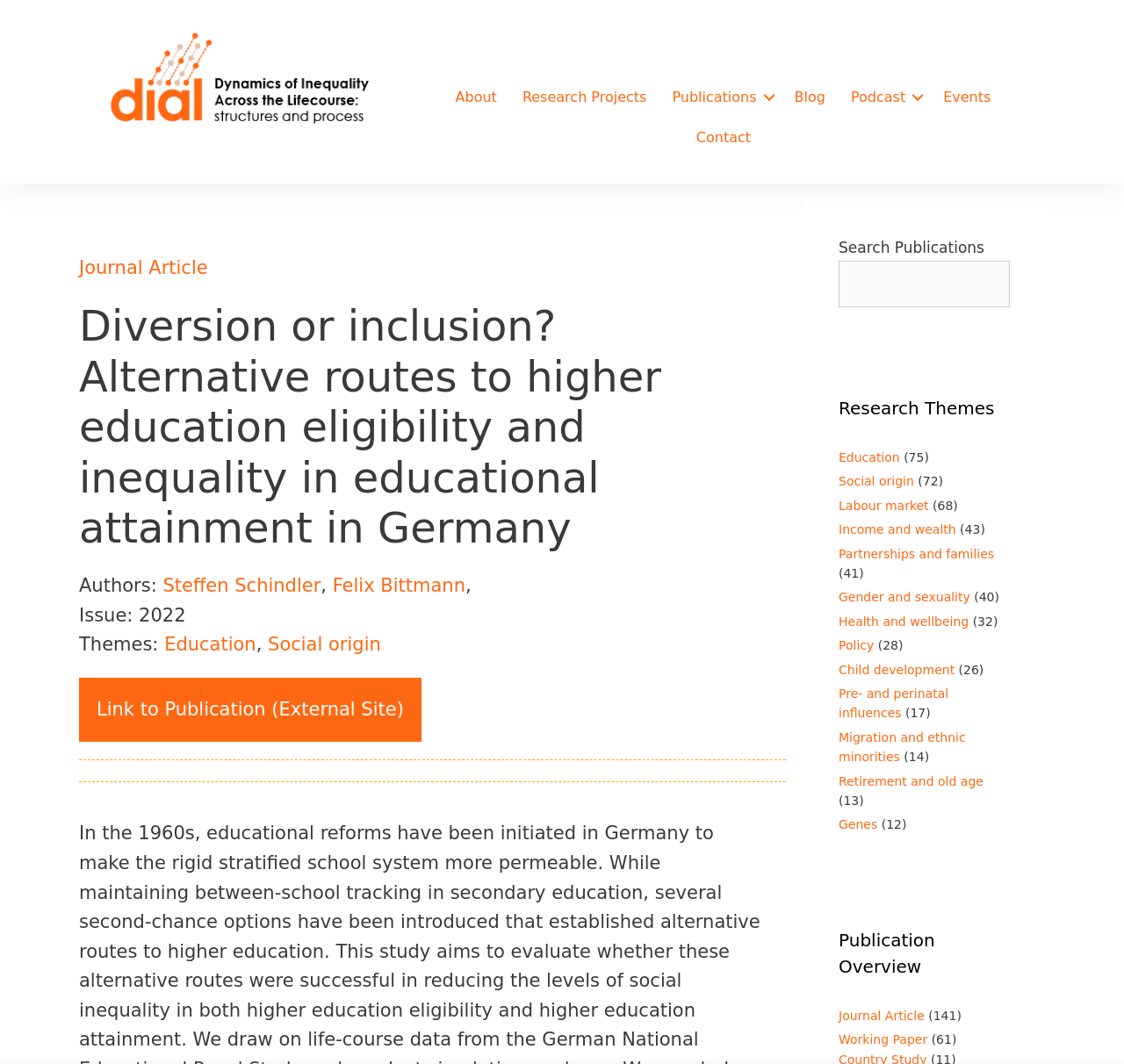Please find the bounding box coordinates of the section that needs to be clicked to achieve this instruction: "Search for publications".

[0.746, 0.245, 0.898, 0.289]